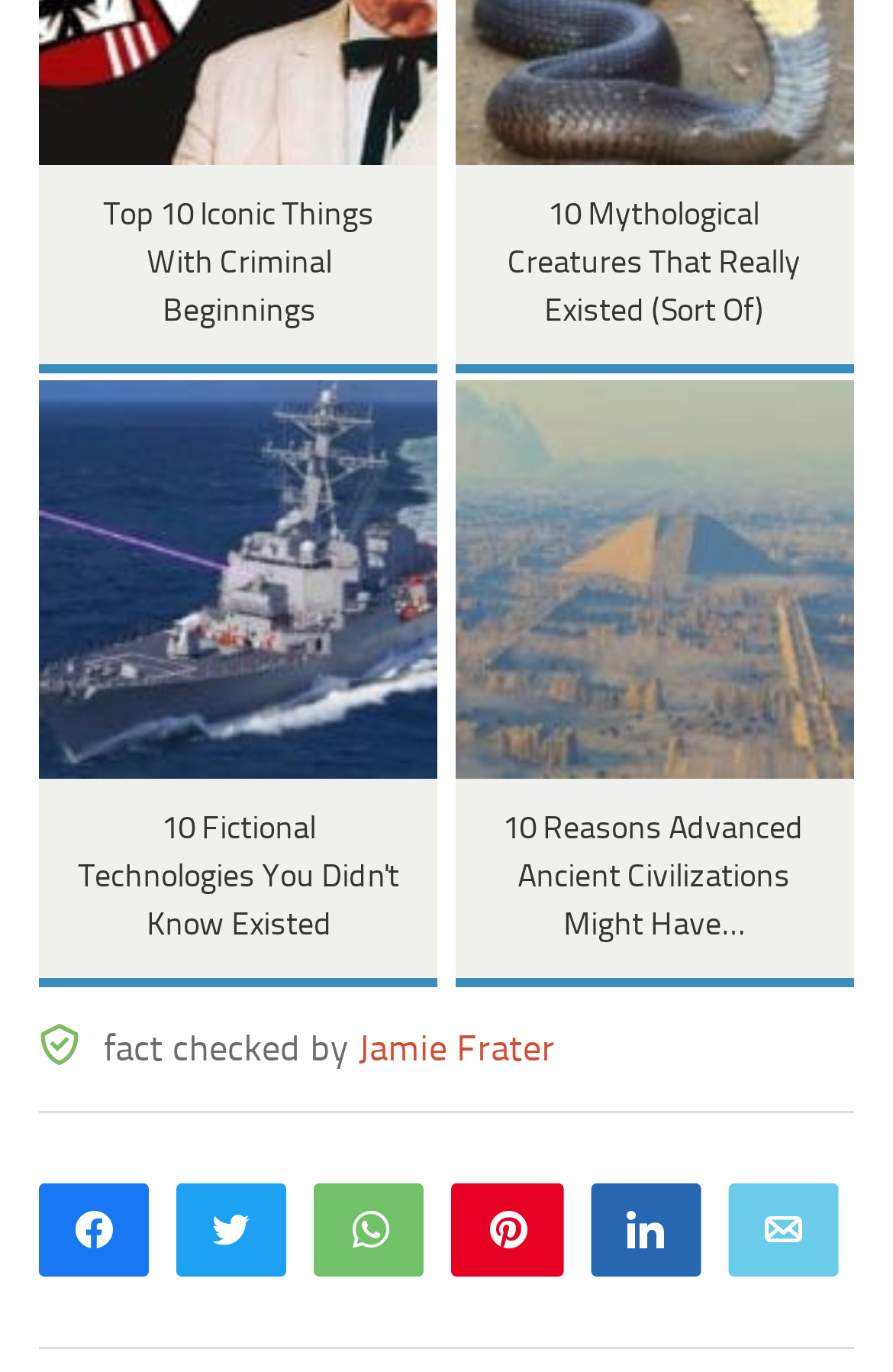From the screenshot, find the bounding box of the UI element matching this description: "Email". Supply the bounding box coordinates in the form [left, top, right, bottom], each a float between 0 and 1.

[0.819, 0.544, 0.937, 0.604]